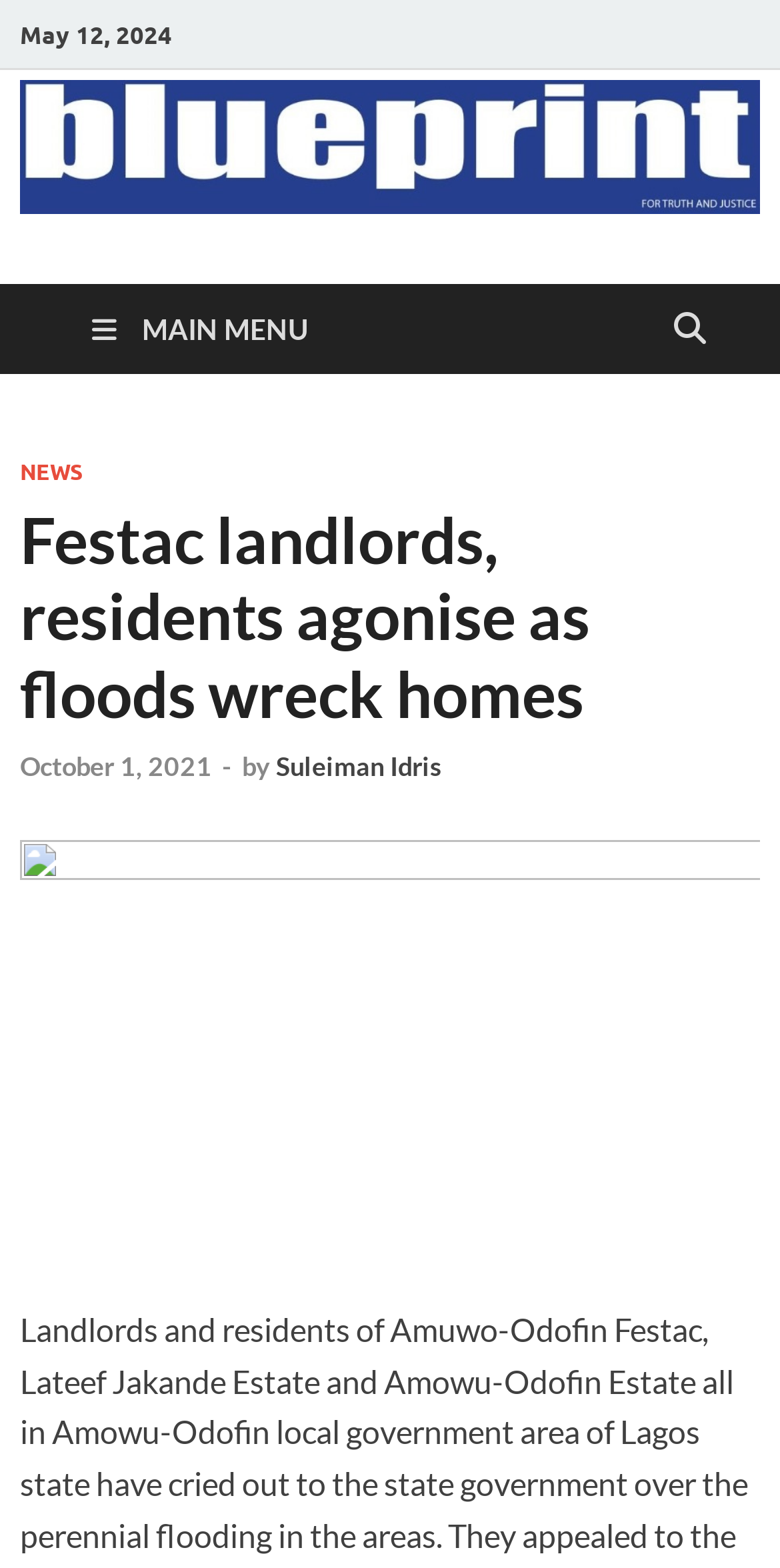What is the principal heading displayed on the webpage?

Festac landlords, residents agonise as floods wreck homes